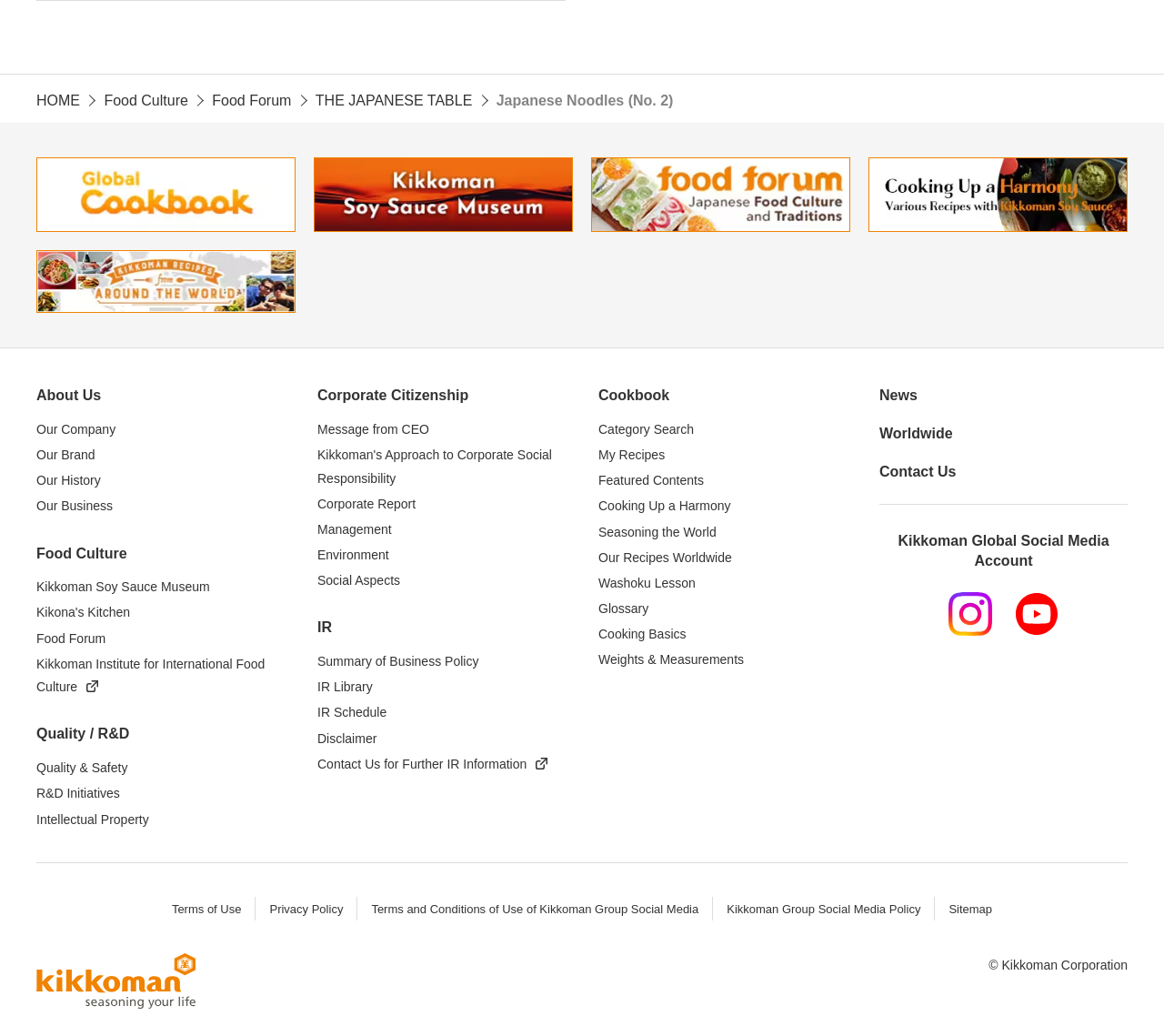Specify the bounding box coordinates of the area to click in order to follow the given instruction: "Follow Kikkoman on Instagram."

[0.815, 0.572, 0.852, 0.614]